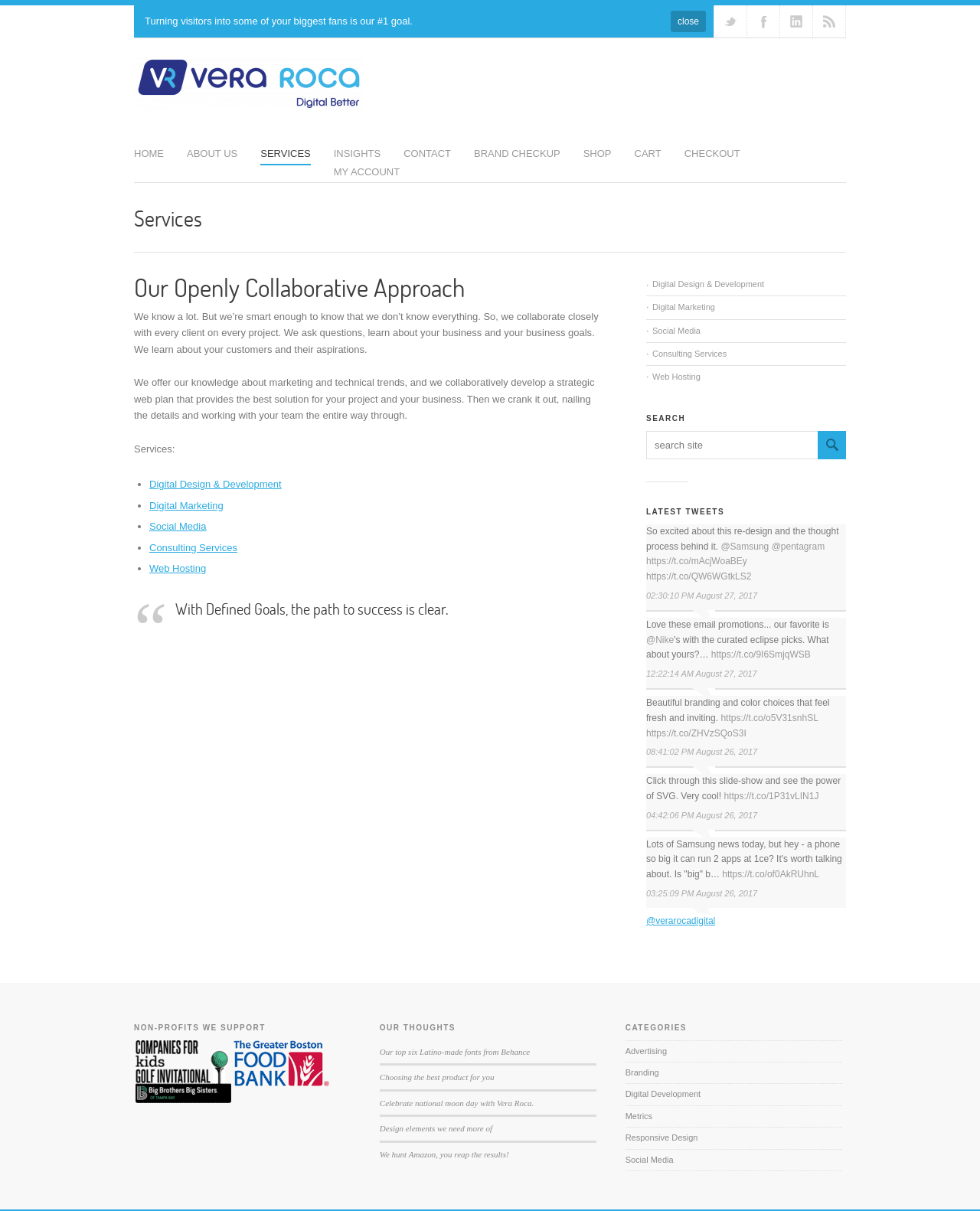Respond with a single word or phrase to the following question:
What services does Vera Roca offer?

Digital Design, Digital Marketing, etc.